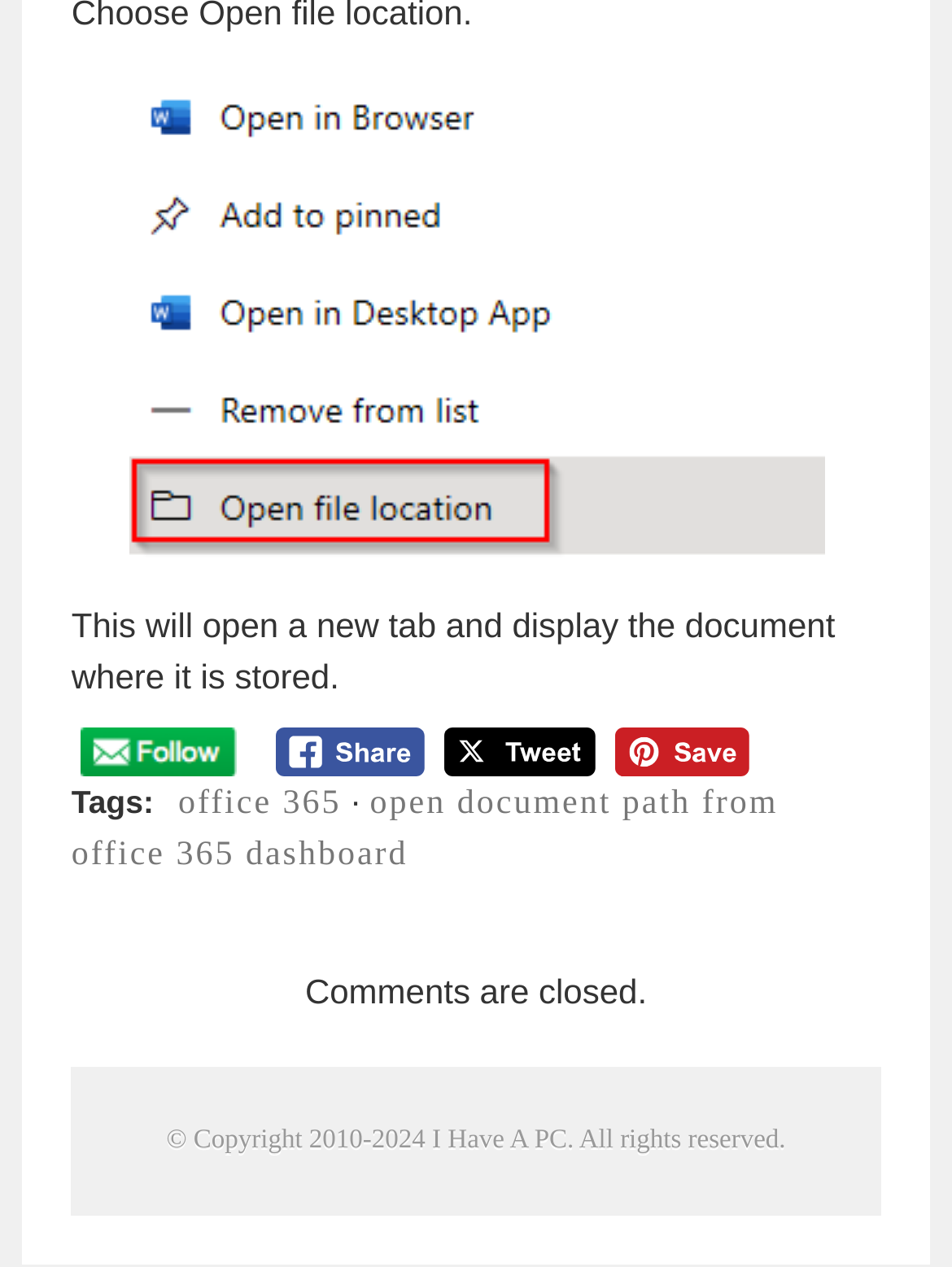What is the purpose of the link 'error'?
Analyze the image and provide a thorough answer to the question.

The link 'error' is located next to the text 'This will open a new tab and display the document where it is stored.' which suggests that clicking on the 'error' link will open a new tab and display an error document.